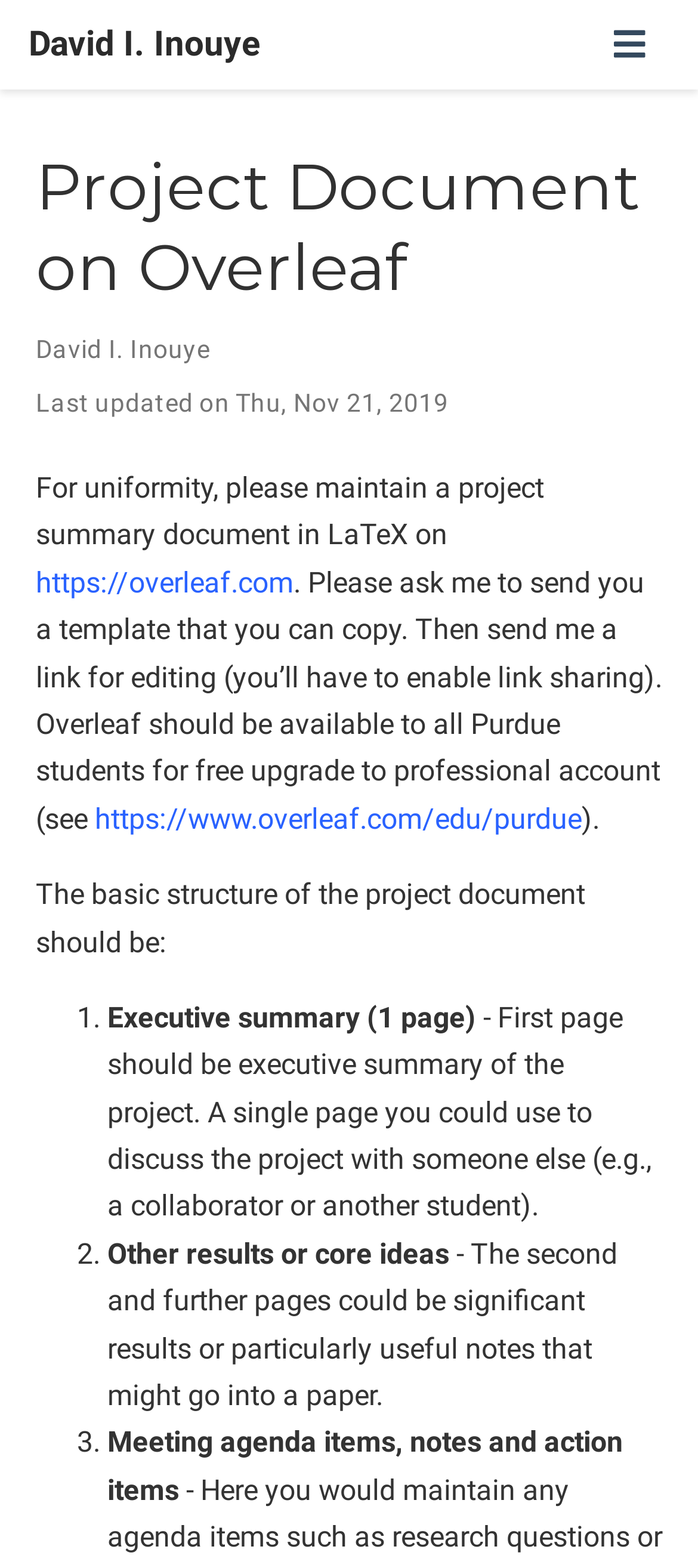Respond with a single word or short phrase to the following question: 
How many sections are suggested for the project document?

Three